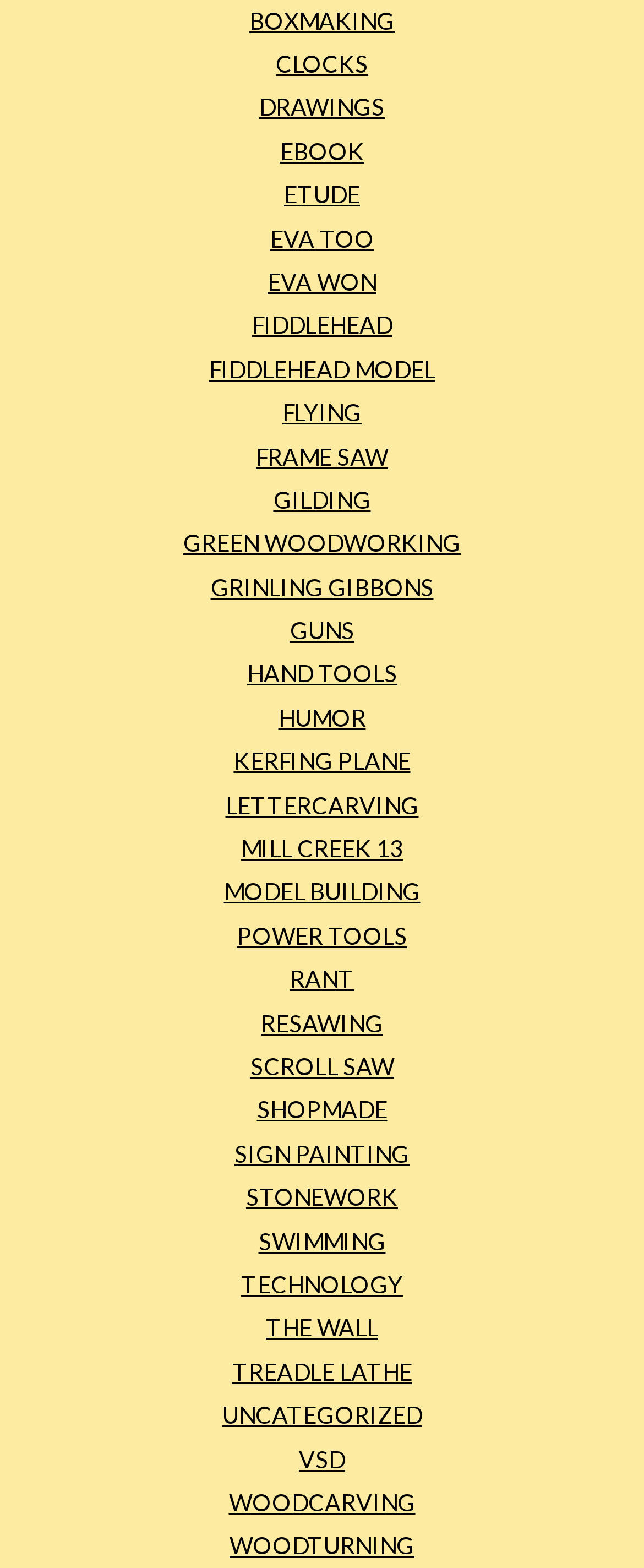How many links are on this webpage?
Refer to the image and provide a one-word or short phrase answer.

26